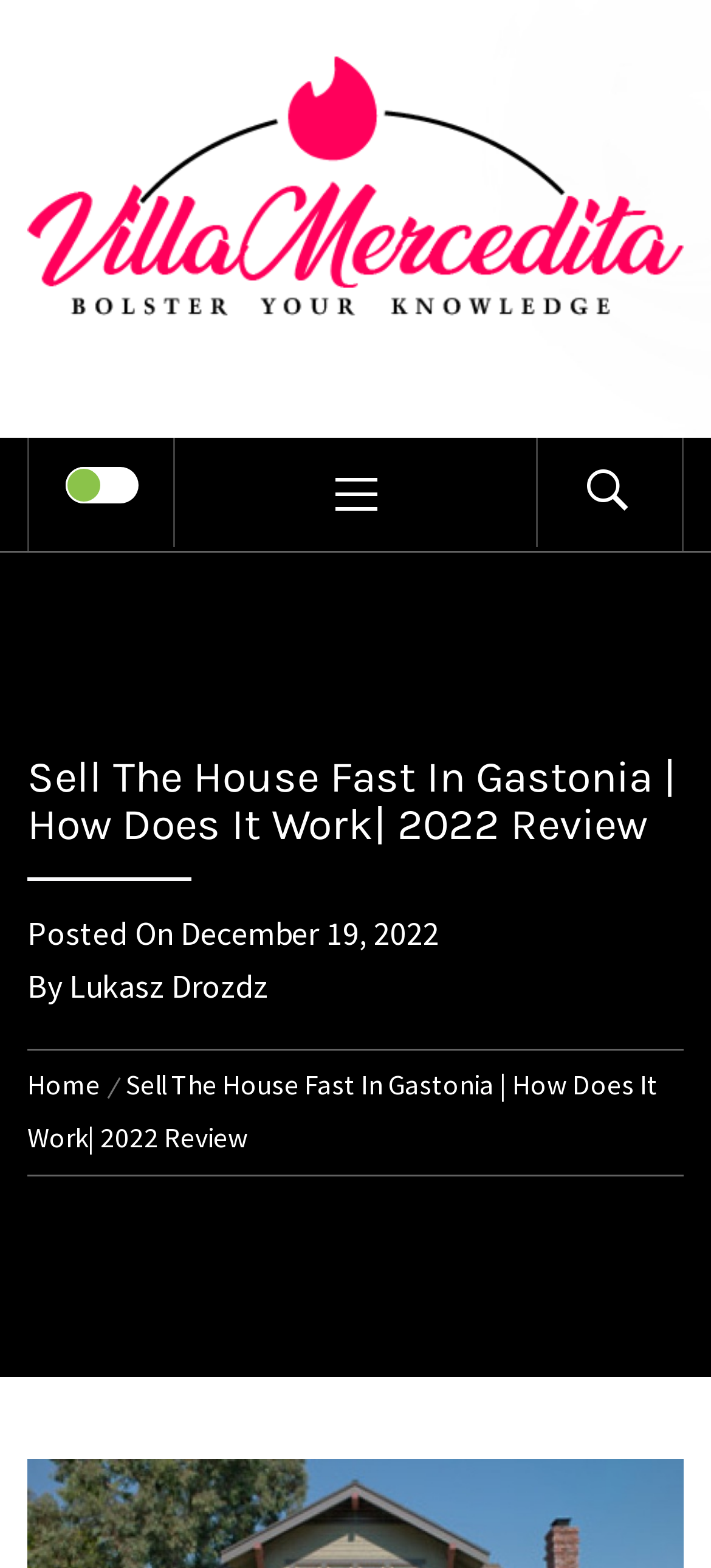What is the name of the author of the article?
Please answer the question with as much detail and depth as you can.

I found the author's name by looking at the 'By' section, which is located below the 'Posted On' section. The author's name is a link, and it is 'Lukasz Drozdz'.